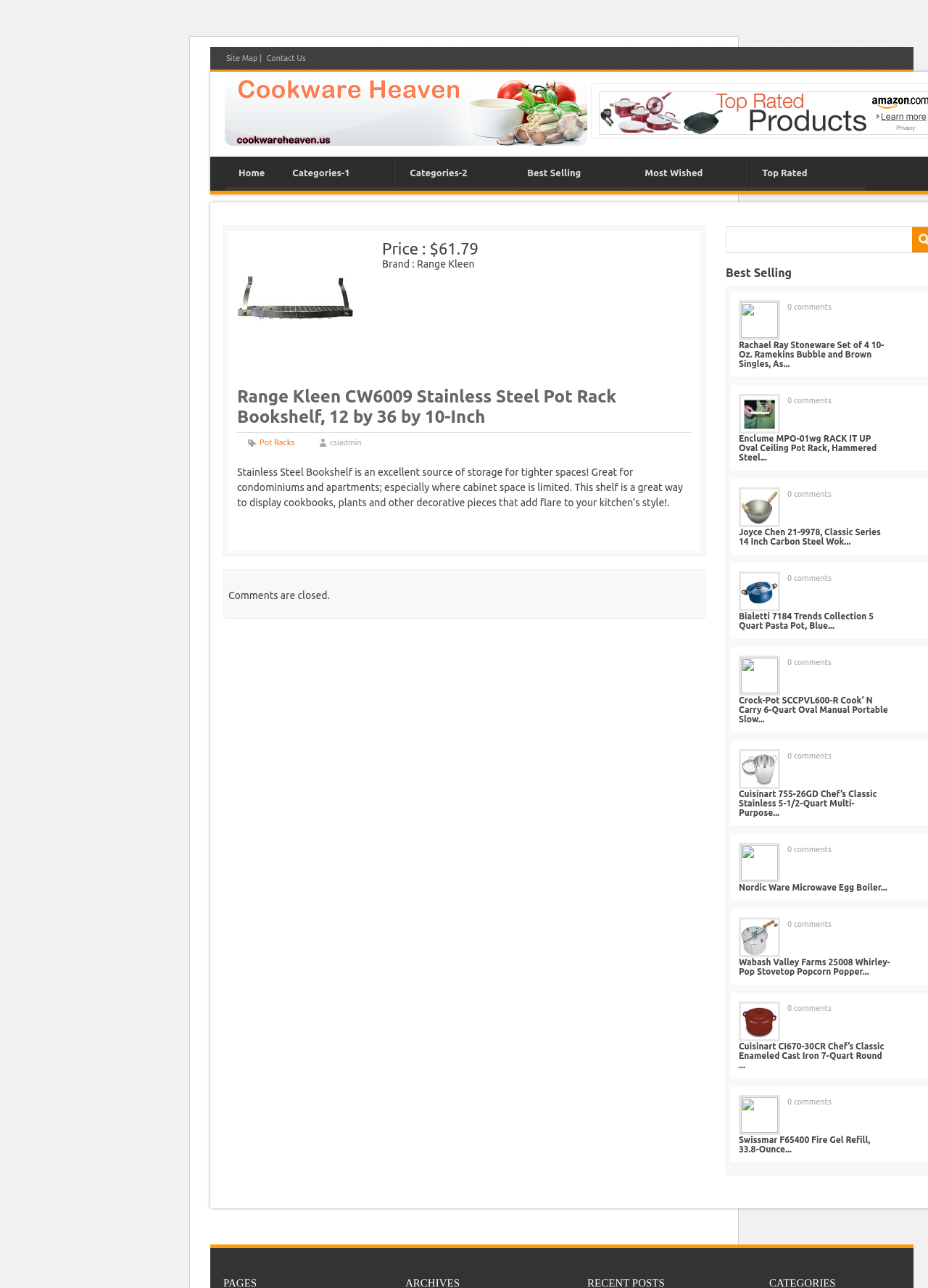Indicate the bounding box coordinates of the clickable region to achieve the following instruction: "Read the product description."

[0.255, 0.362, 0.736, 0.395]